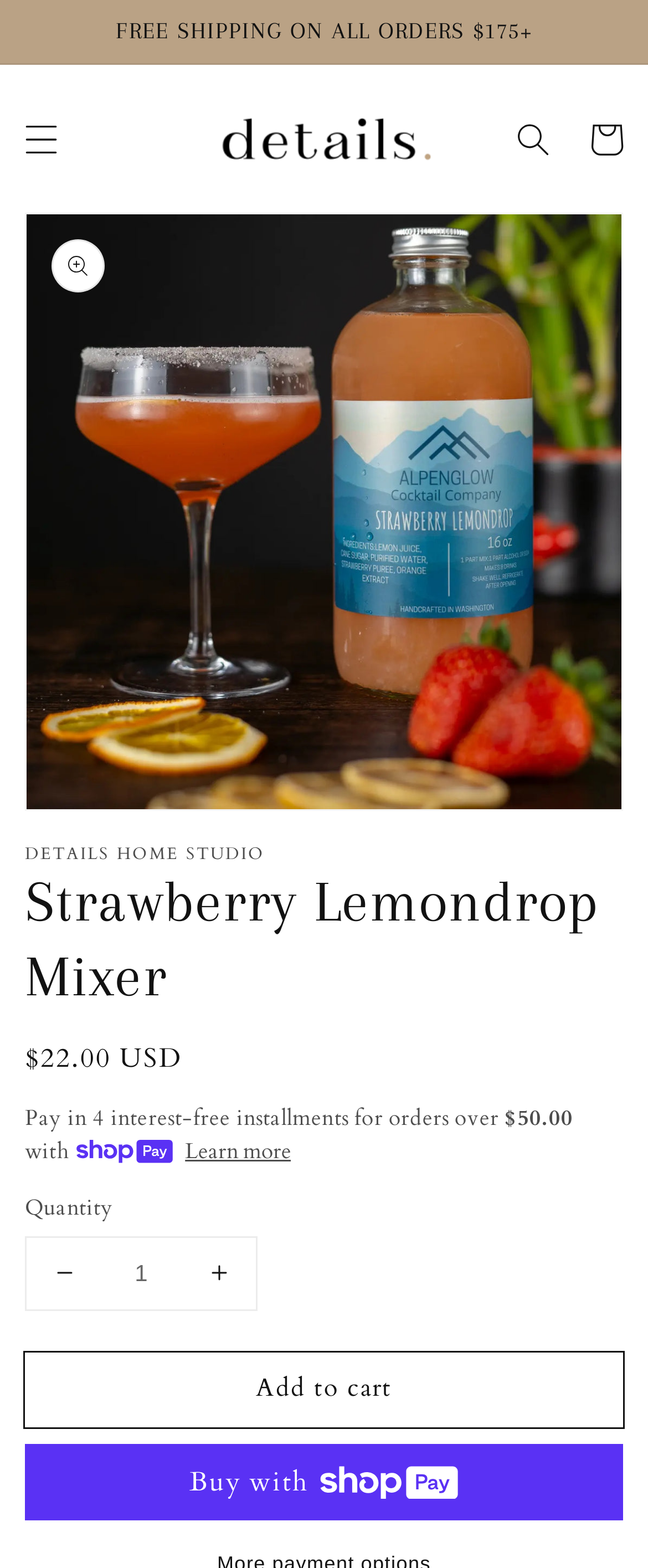Give a short answer to this question using one word or a phrase:
What is the regular price of the product?

$22.00 USD